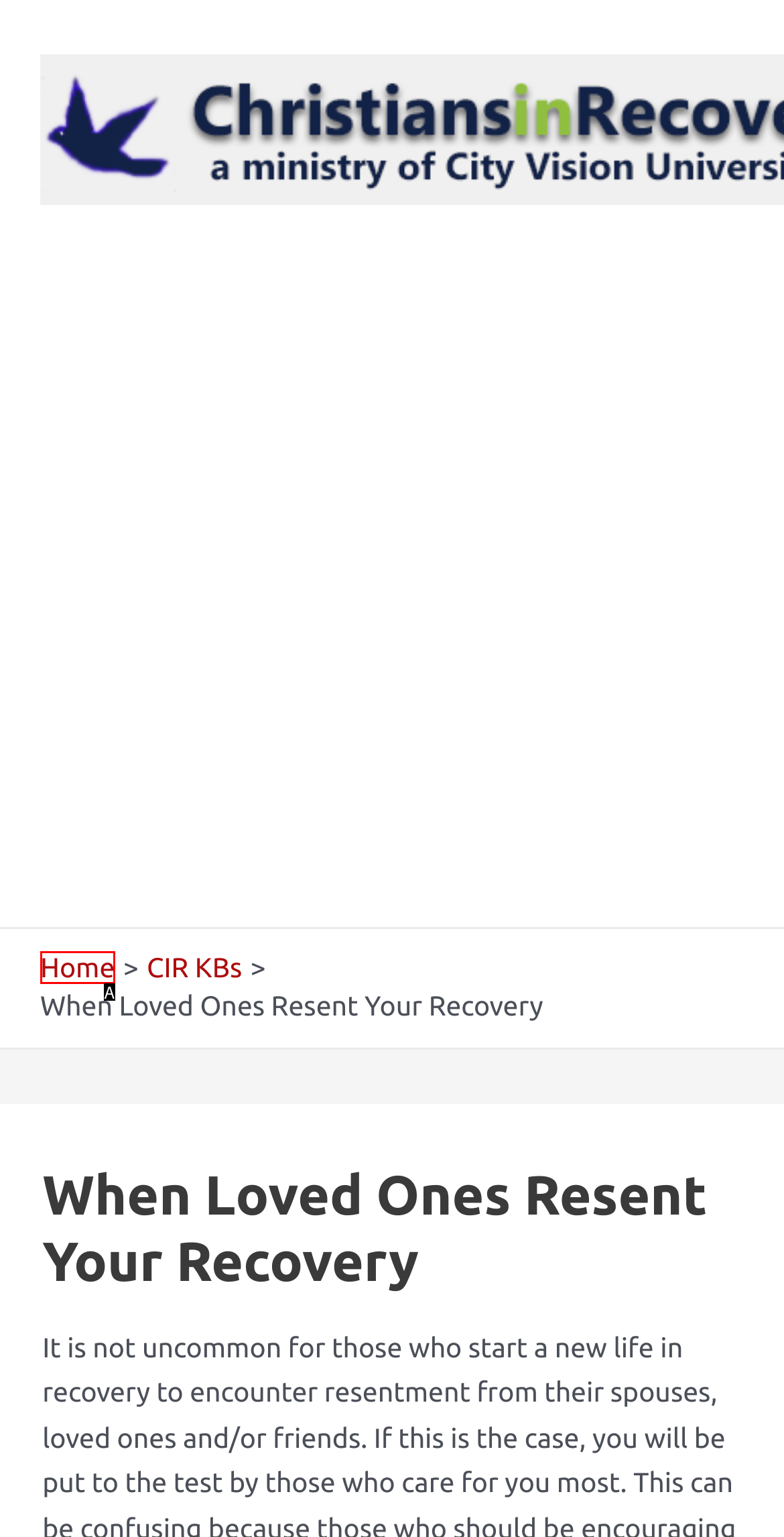Determine the HTML element that best aligns with the description: Home
Answer with the appropriate letter from the listed options.

A